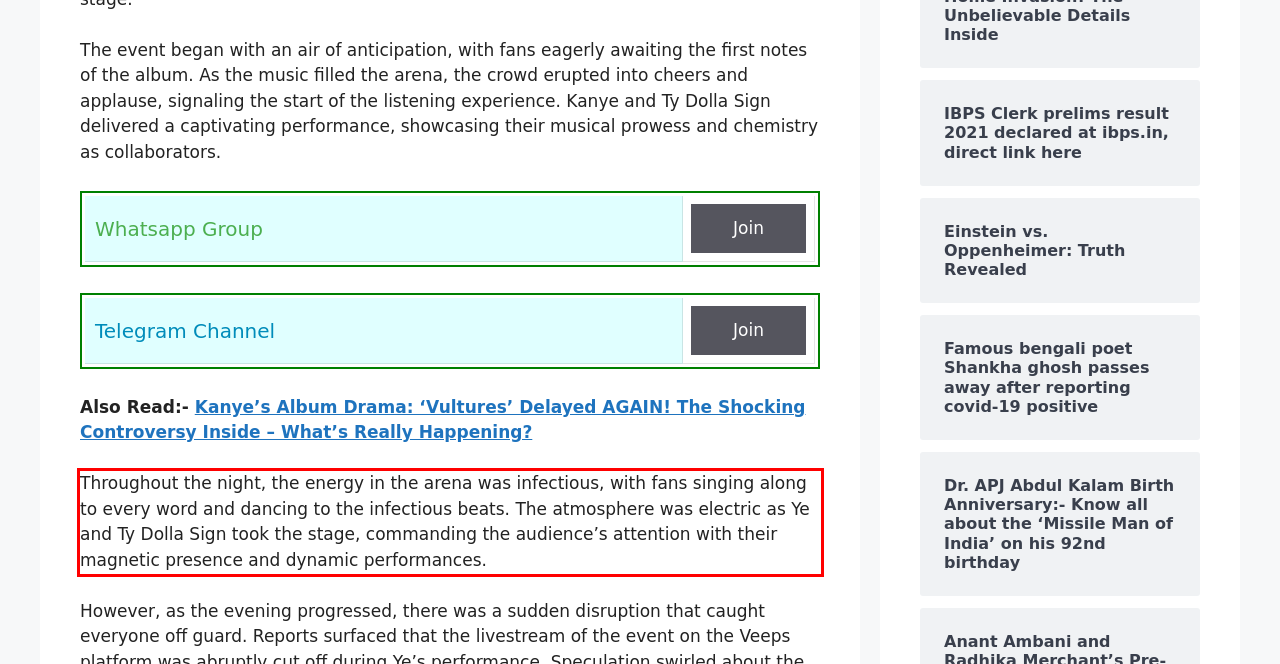Analyze the red bounding box in the provided webpage screenshot and generate the text content contained within.

Throughout the night, the energy in the arena was infectious, with fans singing along to every word and dancing to the infectious beats. The atmosphere was electric as Ye and Ty Dolla Sign took the stage, commanding the audience’s attention with their magnetic presence and dynamic performances.